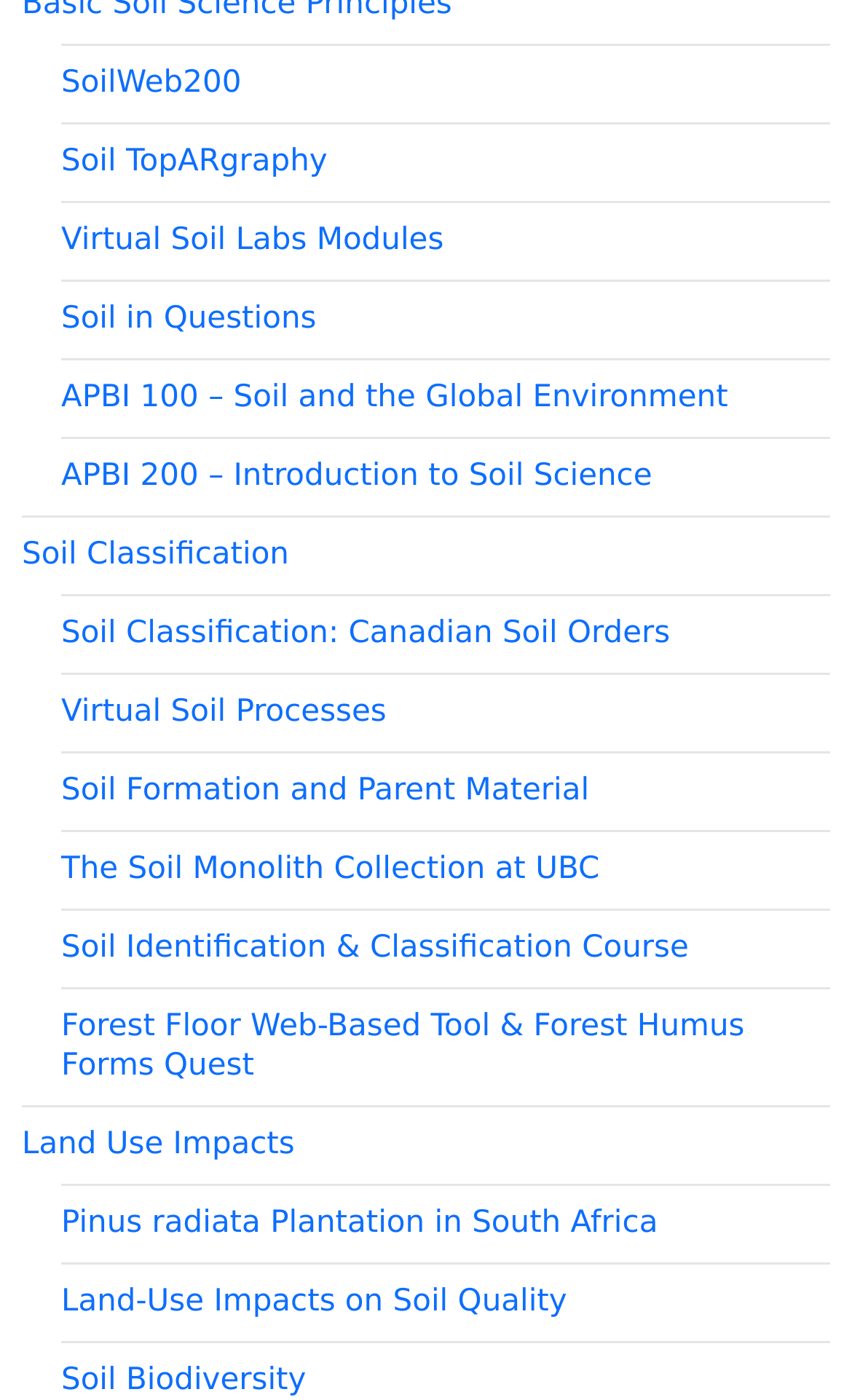What is the last link on the webpage?
Look at the image and respond with a one-word or short-phrase answer.

Soil Biodiversity